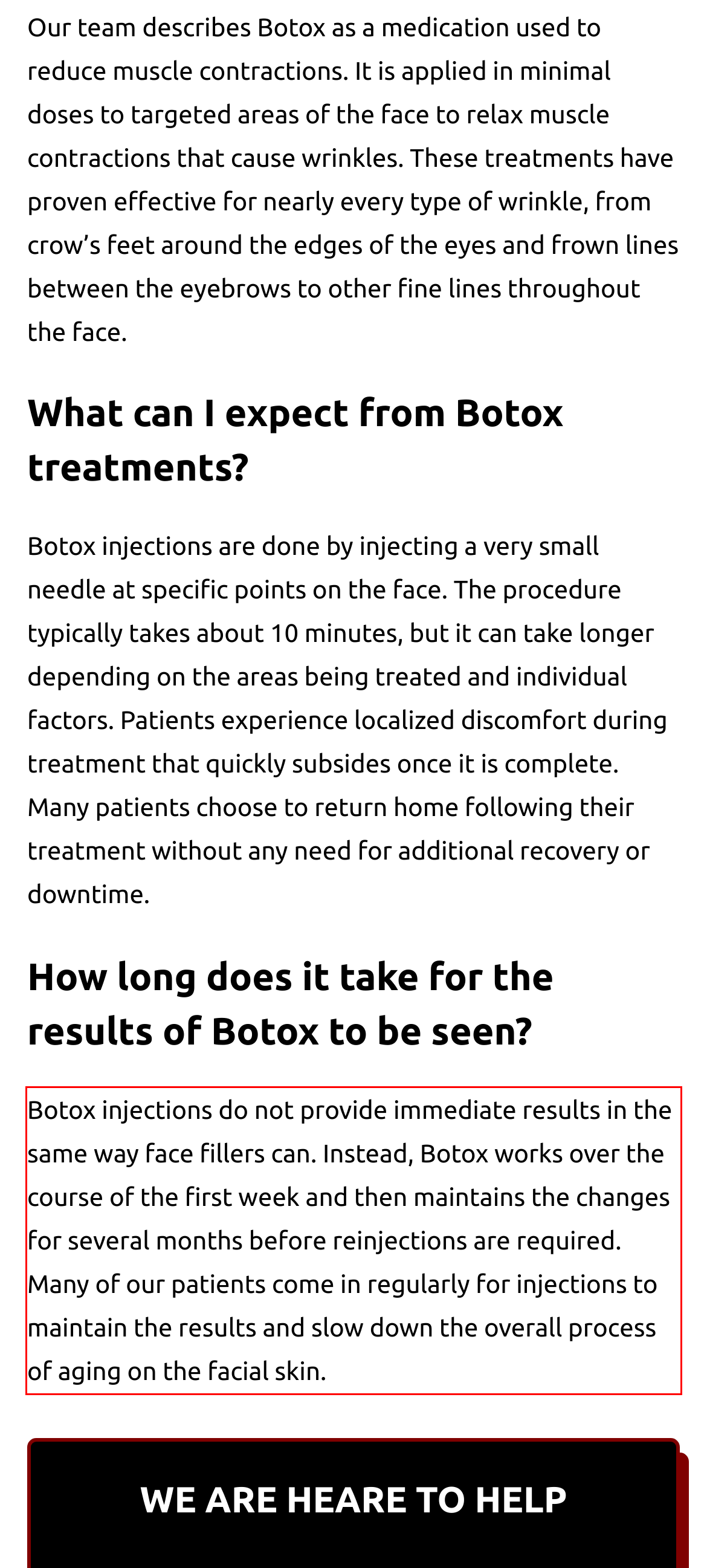Using the provided webpage screenshot, recognize the text content in the area marked by the red bounding box.

Botox injections do not provide immediate results in the same way face fillers can. Instead, Botox works over the course of the first week and then maintains the changes for several months before reinjections are required. Many of our patients come in regularly for injections to maintain the results and slow down the overall process of aging on the facial skin.